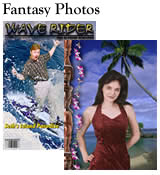What is the theme of the left scene?
Refer to the screenshot and answer in one word or phrase.

Carefree and adventurous